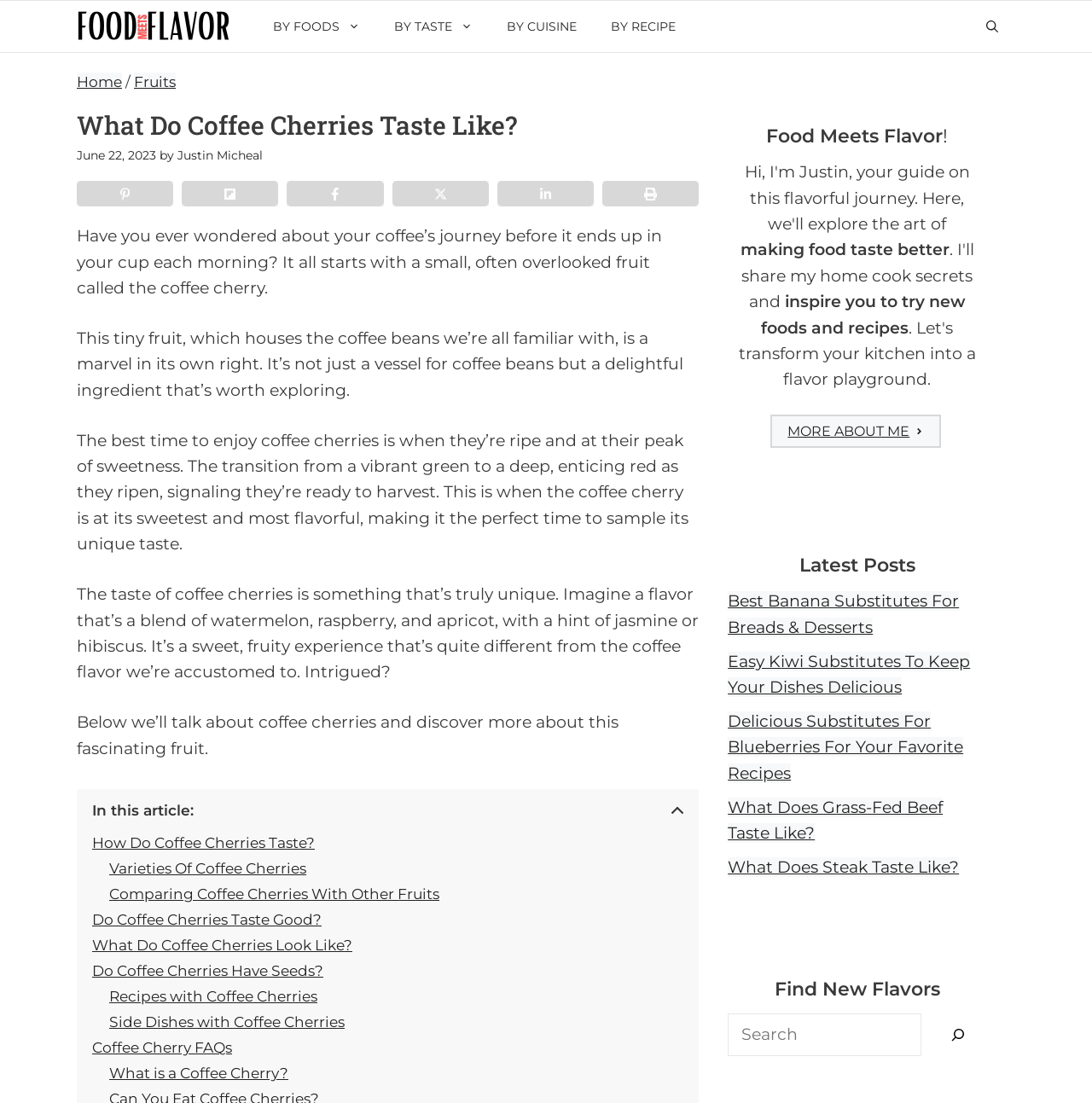Locate the bounding box coordinates of the clickable area needed to fulfill the instruction: "Search for a recipe".

[0.667, 0.918, 0.844, 0.958]